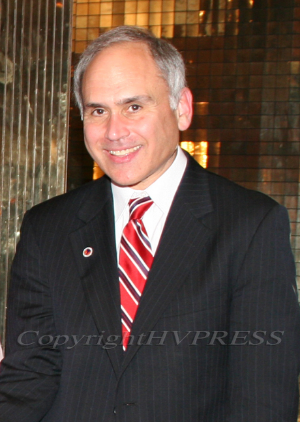What is the occupation of the person in the image?
Please answer the question with a detailed and comprehensive explanation.

The question asks about the occupation of the person in the image. Based on the caption, it is mentioned that Jonathan Jacobson is a member of the New York State Assembly, which indicates that he is a politician.